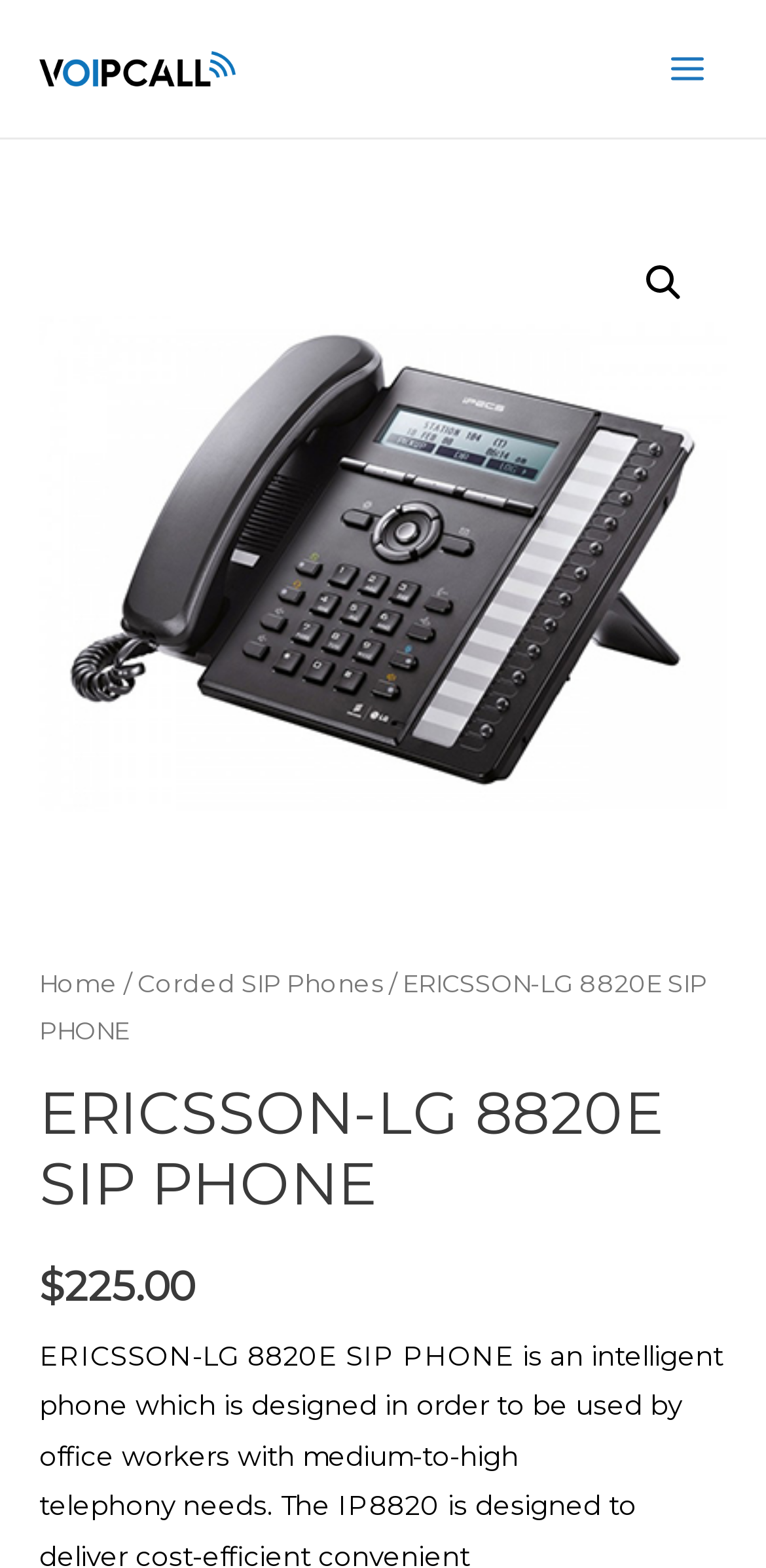Detail the webpage's structure and highlights in your description.

The webpage is about the ERICSSON-LG 8820E SIP PHONE. At the top left, there is a link. On the top right, there is a button labeled "Main Menu" with an image beside it. Below the button, there is a search icon represented by the symbol "🔍". 

To the left of the search icon, there is a large figure that occupies most of the width of the page, containing an image and a link. Below this figure, there are three links in a row: "Home", "Corded SIP Phones", and a link with no text. These links are separated by two static text elements displaying a forward slash "/". 

Above these links, there is a heading that reads "ERICSSON-LG 8820E SIP PHONE". Below the links, there is a price displayed as "$225.00".